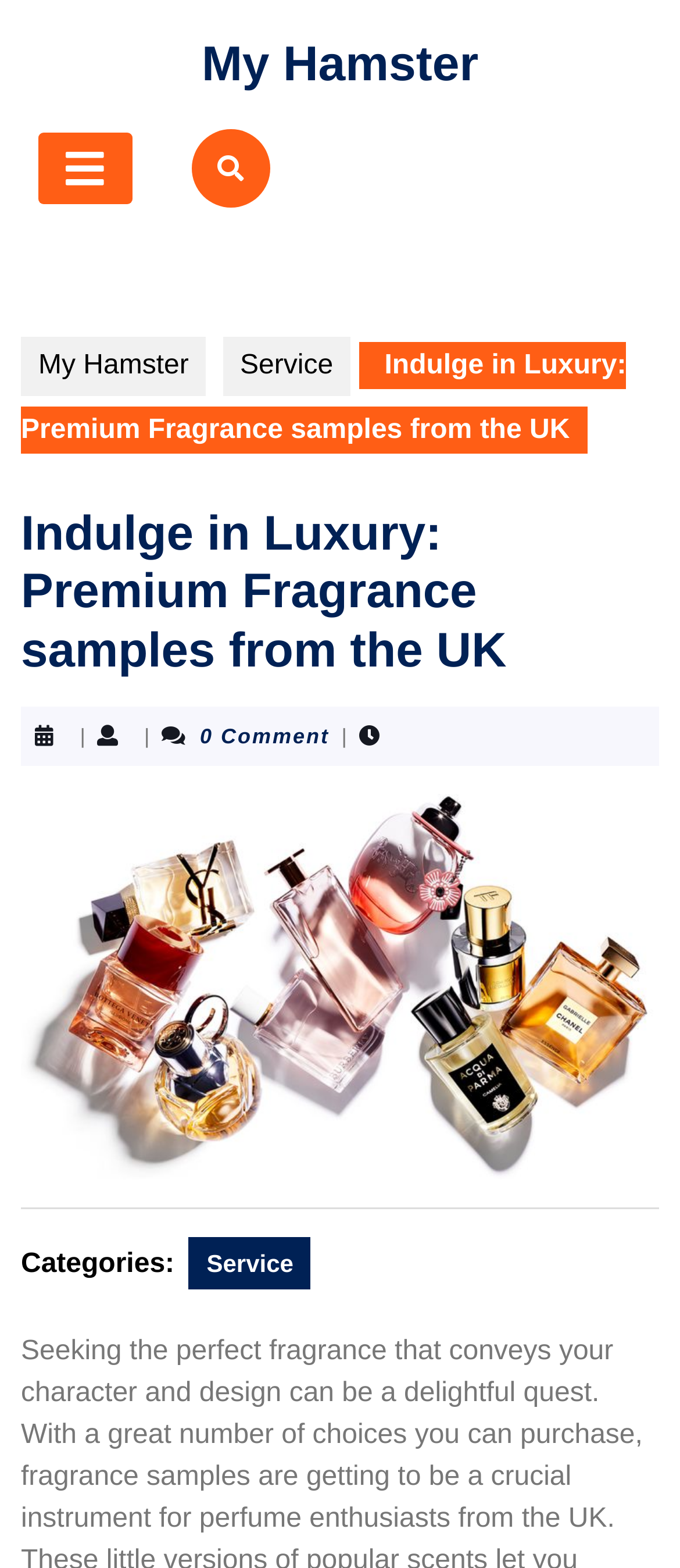What is the purpose of the separator element?
Analyze the image and provide a thorough answer to the question.

The separator element is an horizontal separator, which is typically used to separate different sections of content on a webpage. In this case, it separates the main content from the categories section.